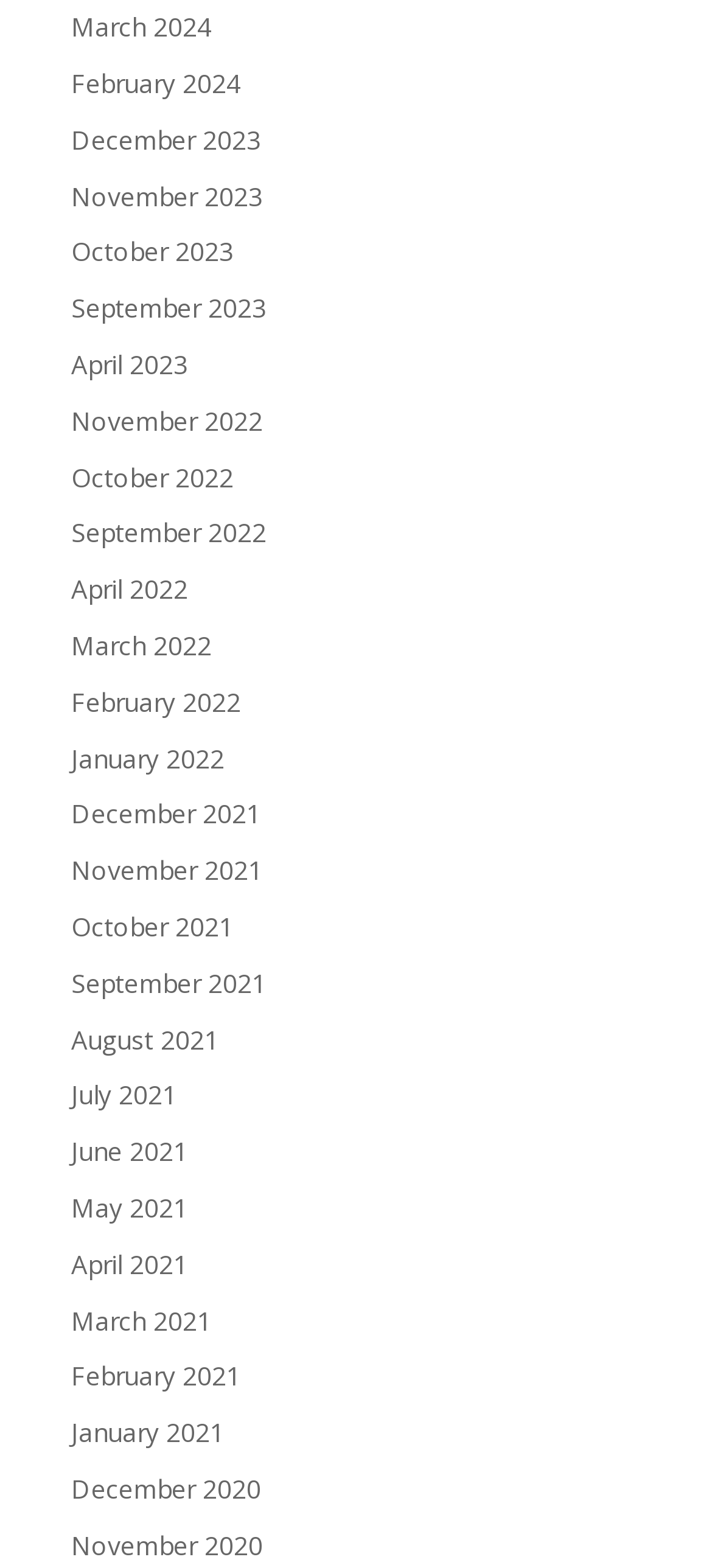What is the most recent month listed? Based on the image, give a response in one word or a short phrase.

March 2024